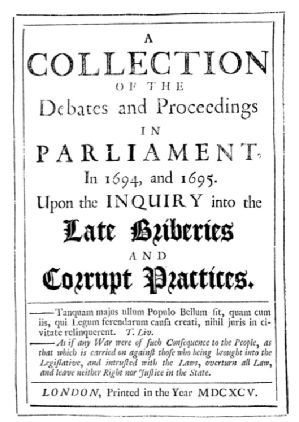What is the subject matter of the inquiry addressed in the document?
Deliver a detailed and extensive answer to the question.

The subject matter of the inquiry addressed in the document is obtained by reading the caption, which states that the document addresses concerns of corruption within the East India Company during a pivotal period in British parliamentary history.